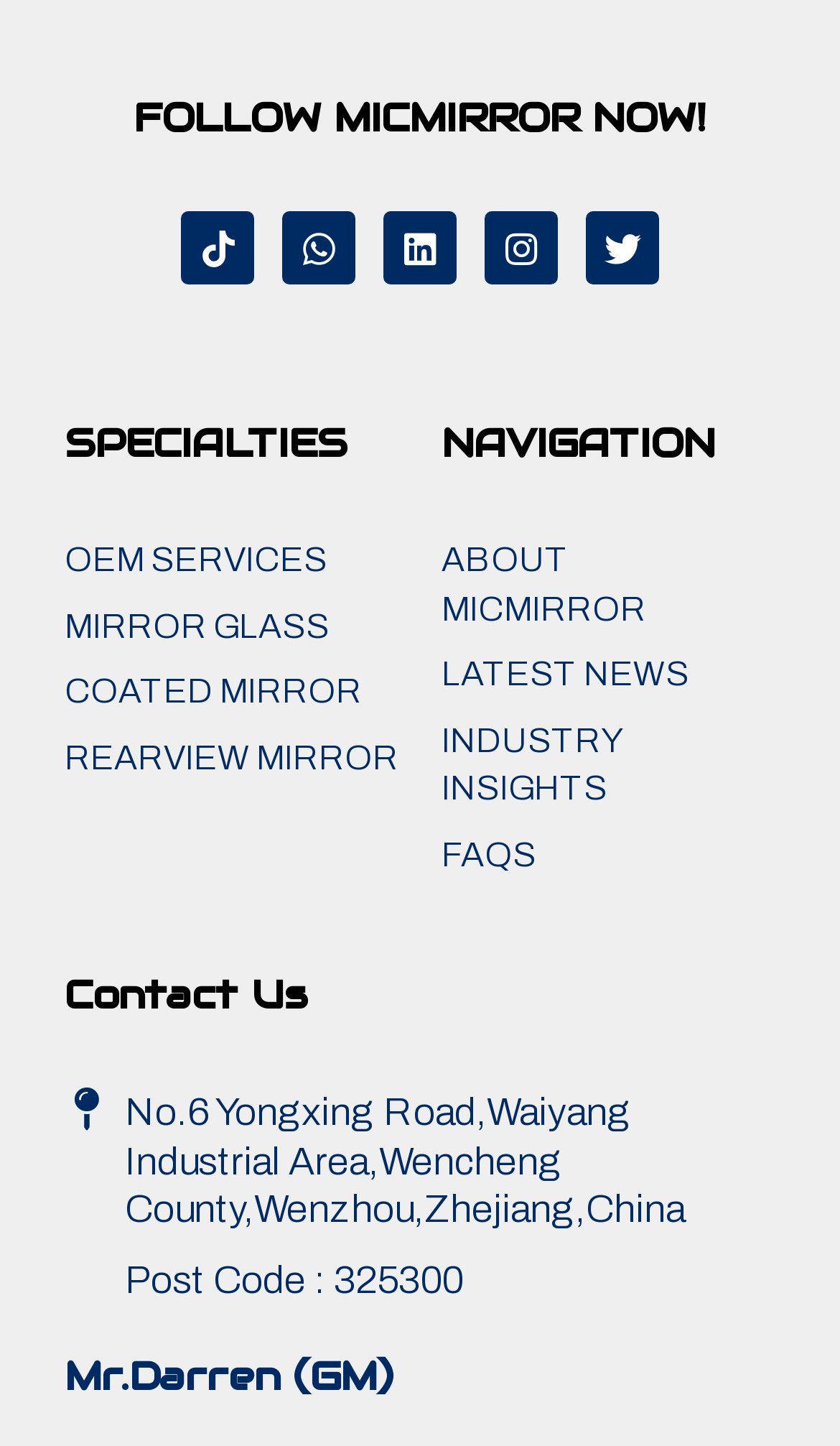Please respond to the question with a concise word or phrase:
What is the company's address?

No.6 Yongxing Road, Wencheng County, Wenzhou, Zhejiang, China